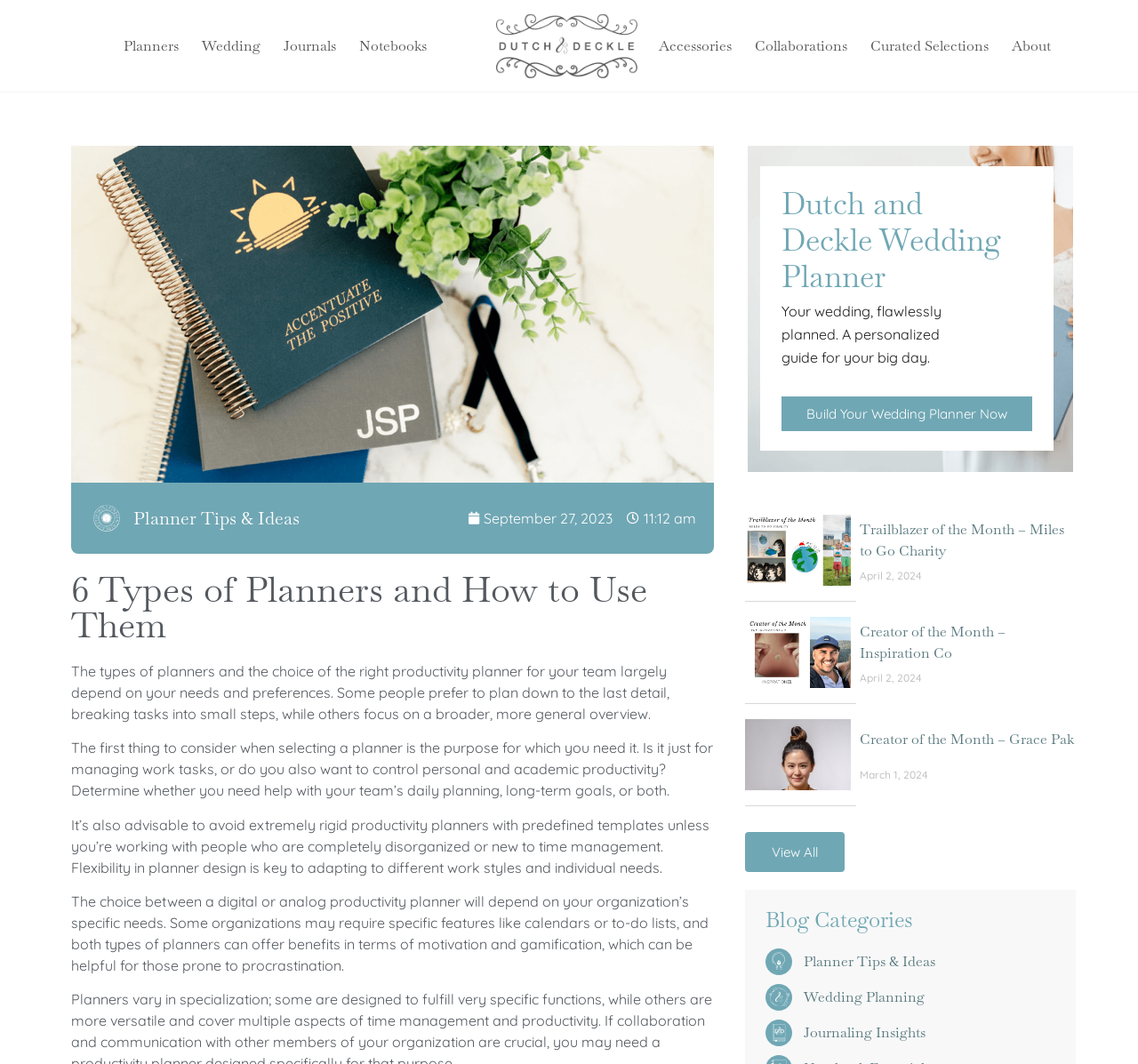Highlight the bounding box coordinates of the region I should click on to meet the following instruction: "Learn about 'Journaling Insights'".

[0.673, 0.958, 0.945, 0.983]